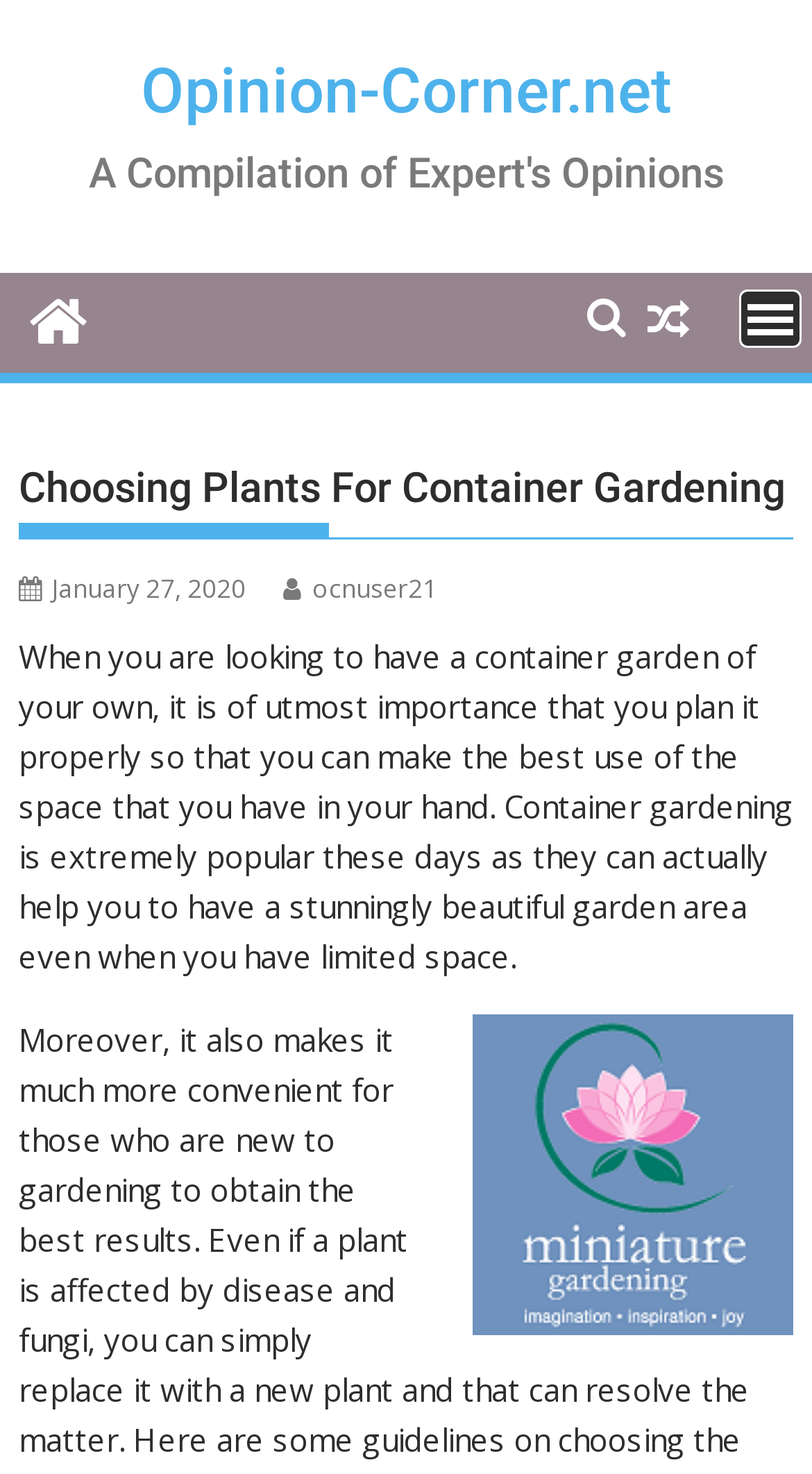What is the topic of the article?
Provide a well-explained and detailed answer to the question.

I found the topic of the article by looking at the main heading 'Choosing Plants For Container Gardening' which is located at the top of the page.